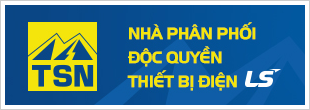Provide an in-depth description of the image.

The image features a prominent advertisement for TSN, a distributor of LS electrical equipment. The background is a vibrant blue, which contrasts with the yellow and white elements. The logo displayed prominently includes a mountain graphic above the letters "TSN." Below, the Vietnamese text reads "Nhà phân phối độc quyền thiết bị điện LS," which translates to "Exclusive distributor of LS electrical equipment." This advertisement highlights TSN's role in supplying specialized electrical products, emphasizing its exclusivity and partnership with LS, which is known for its electrical solutions.